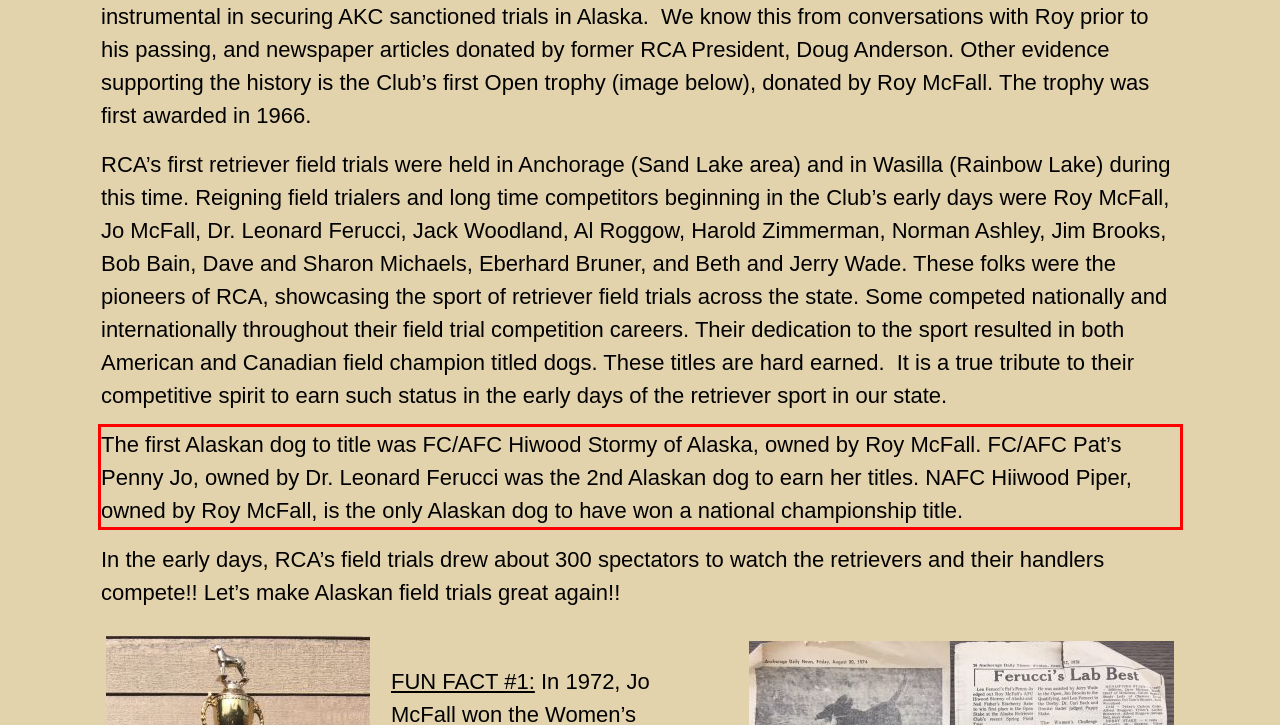You are provided with a webpage screenshot that includes a red rectangle bounding box. Extract the text content from within the bounding box using OCR.

The first Alaskan dog to title was FC/AFC Hiwood Stormy of Alaska, owned by Roy McFall. FC/AFC Pat’s Penny Jo, owned by Dr. Leonard Ferucci was the 2nd Alaskan dog to earn her titles. NAFC Hiiwood Piper, owned by Roy McFall, is the only Alaskan dog to have won a national championship title.